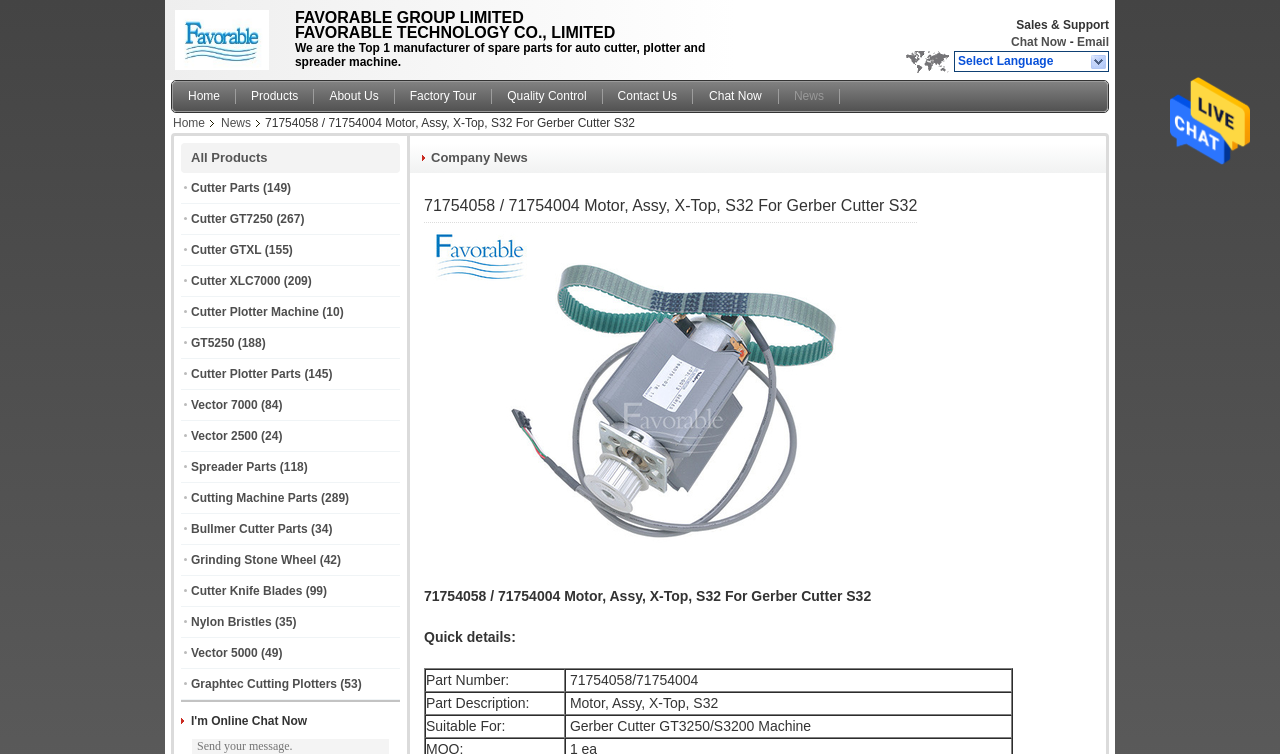Give a comprehensive overview of the webpage, including key elements.

This webpage is about China DONGGUAN FAVORABLE AUTOMATION EQUIPMENT CO.,LTD, a company that manufactures spare parts for auto cutters, plotters, and spreader machines. 

At the top of the page, there is a navigation menu with links to "Home", "Products", "About Us", "Factory Tour", "Quality Control", "Contact Us", and "News". Below the navigation menu, there is a table with three columns. The first column contains the company's logo and a link to "China Cutter Parts manufacturer". The second column has a brief introduction to the company, stating that it is the top 1 manufacturer of spare parts for auto cutters, plotters, and spreader machines. The third column has links to "Sales & Support", "Chat Now", "Email", and "Select Language".

On the left side of the page, there is a list of links to different product categories, including "Cutter Parts", "Cutter GT7250", "Cutter GTXL", and many others. Each link has a number in parentheses, indicating the number of products in that category.

In the main content area, there is a heading that reads "71754058 / 71754004 Motor, Assy, X-Top, S32 For Gerber Cutter S32". Below the heading, there is a brief introduction to the company news, followed by a link to "Latest company news about 71754058 / 71754004 Motor, Assy, X-Top, S32 For Gerber Cutter S32". There is also an image related to the company news.

At the bottom of the page, there is a section with quick details about the product, including a table with rows for "Part Number", and other product specifications.